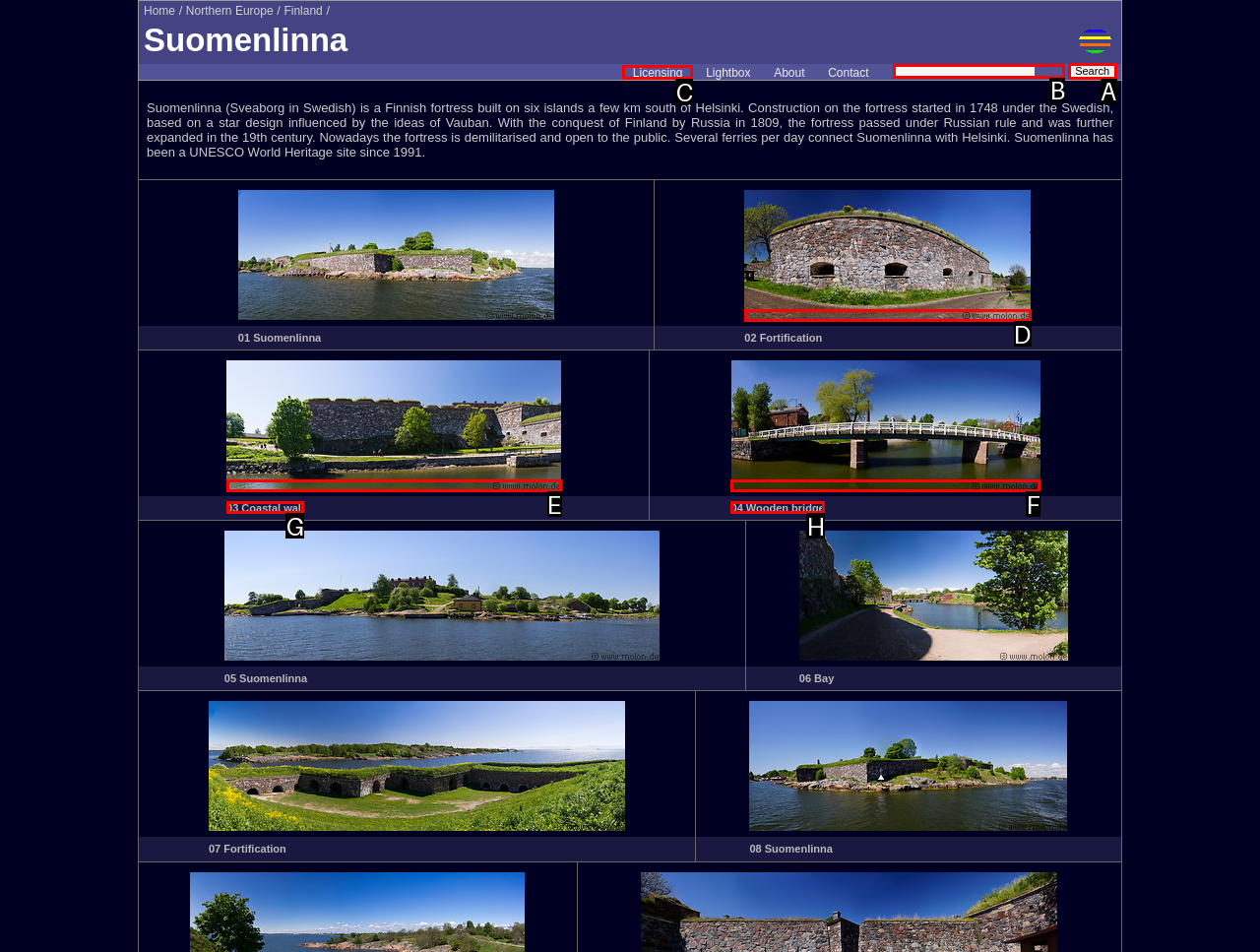Choose the option that matches the following description: 04 Wooden bridge
Reply with the letter of the selected option directly.

H